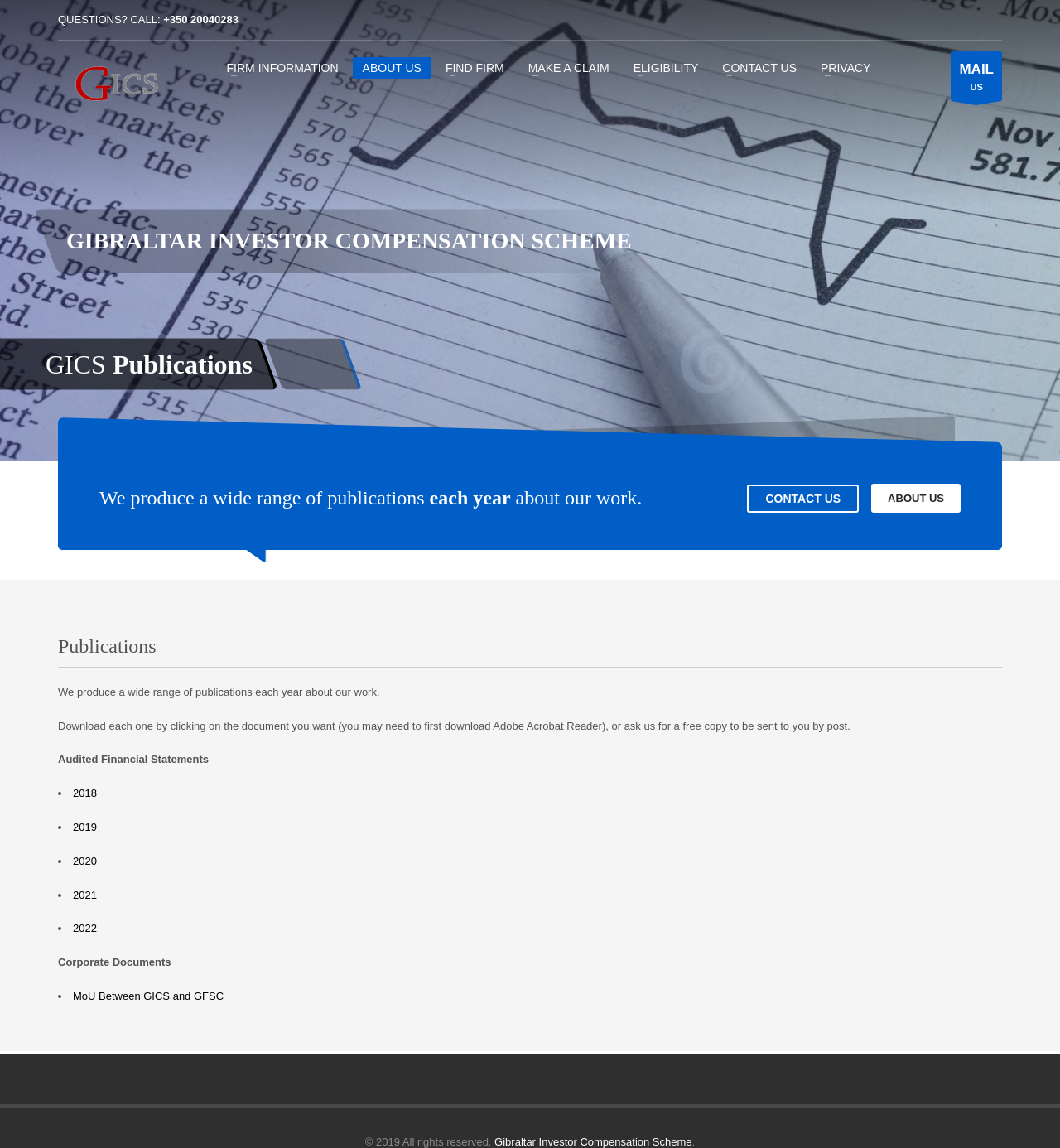Identify the bounding box coordinates for the element you need to click to achieve the following task: "Click the 'ELIGIBILITY' link". Provide the bounding box coordinates as four float numbers between 0 and 1, in the form [left, top, right, bottom].

[0.588, 0.05, 0.668, 0.069]